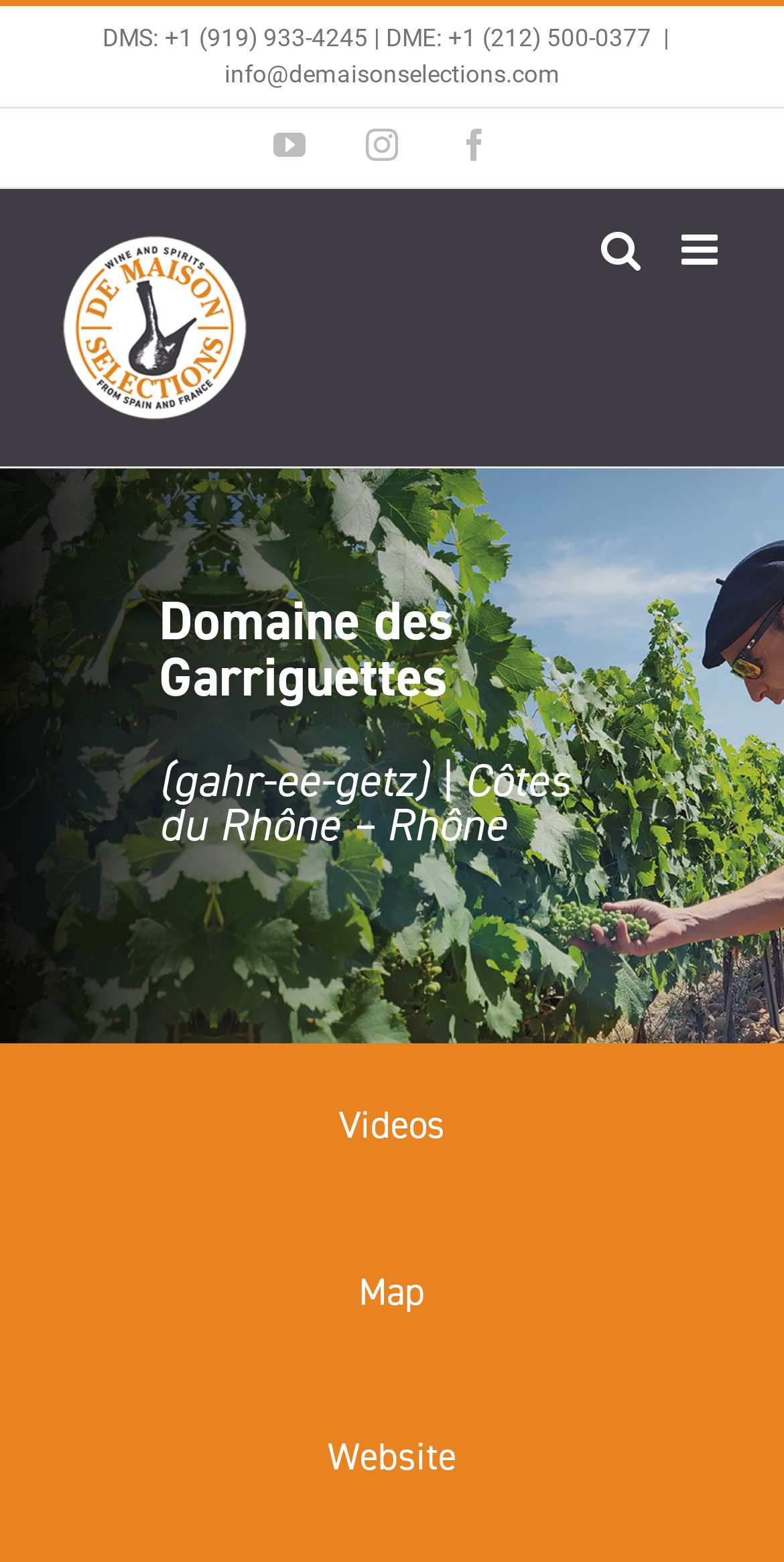Please find the bounding box coordinates of the element's region to be clicked to carry out this instruction: "Open the mobile menu".

[0.869, 0.147, 0.923, 0.174]